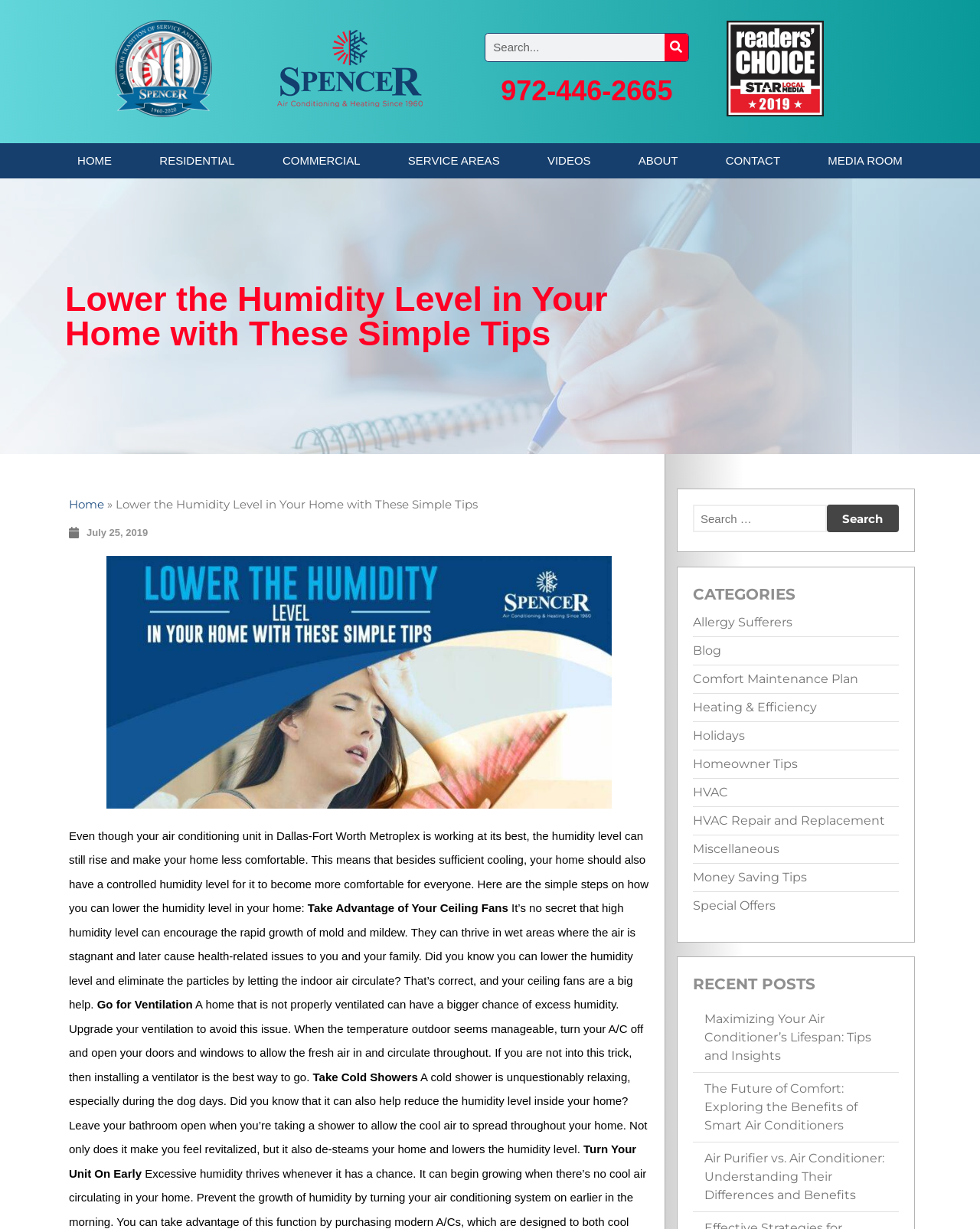Indicate the bounding box coordinates of the element that needs to be clicked to satisfy the following instruction: "Click on 'Overview'". The coordinates should be four float numbers between 0 and 1, i.e., [left, top, right, bottom].

[0.869, 0.074, 0.98, 0.091]